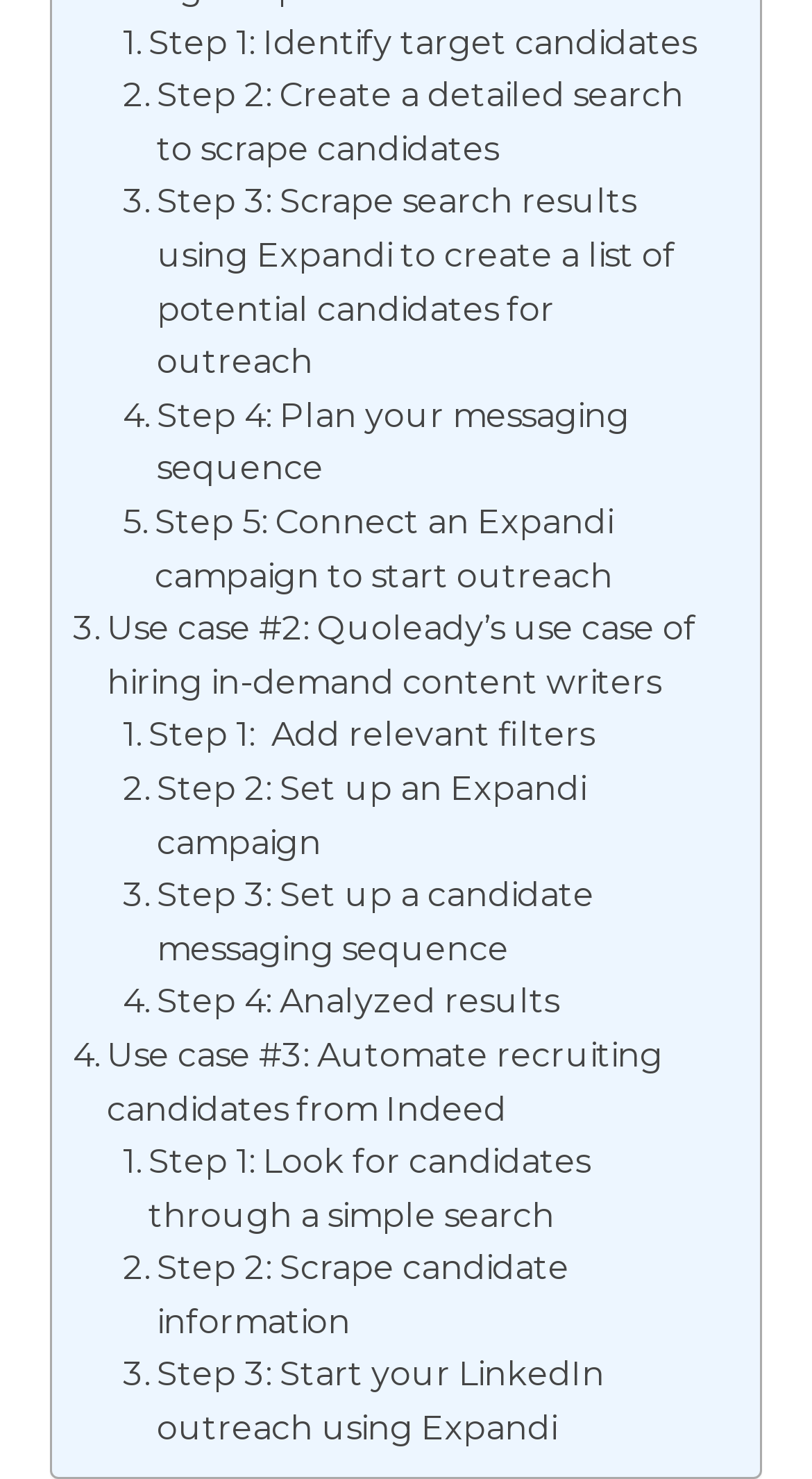What is the last step in the main process?
Using the information from the image, provide a comprehensive answer to the question.

The last step in the main process is Step 5, which is 'Connect an Expandi campaign to start outreach'. This step is part of a process to scrape candidates for outreach, and it involves connecting an Expandi campaign to start outreach.